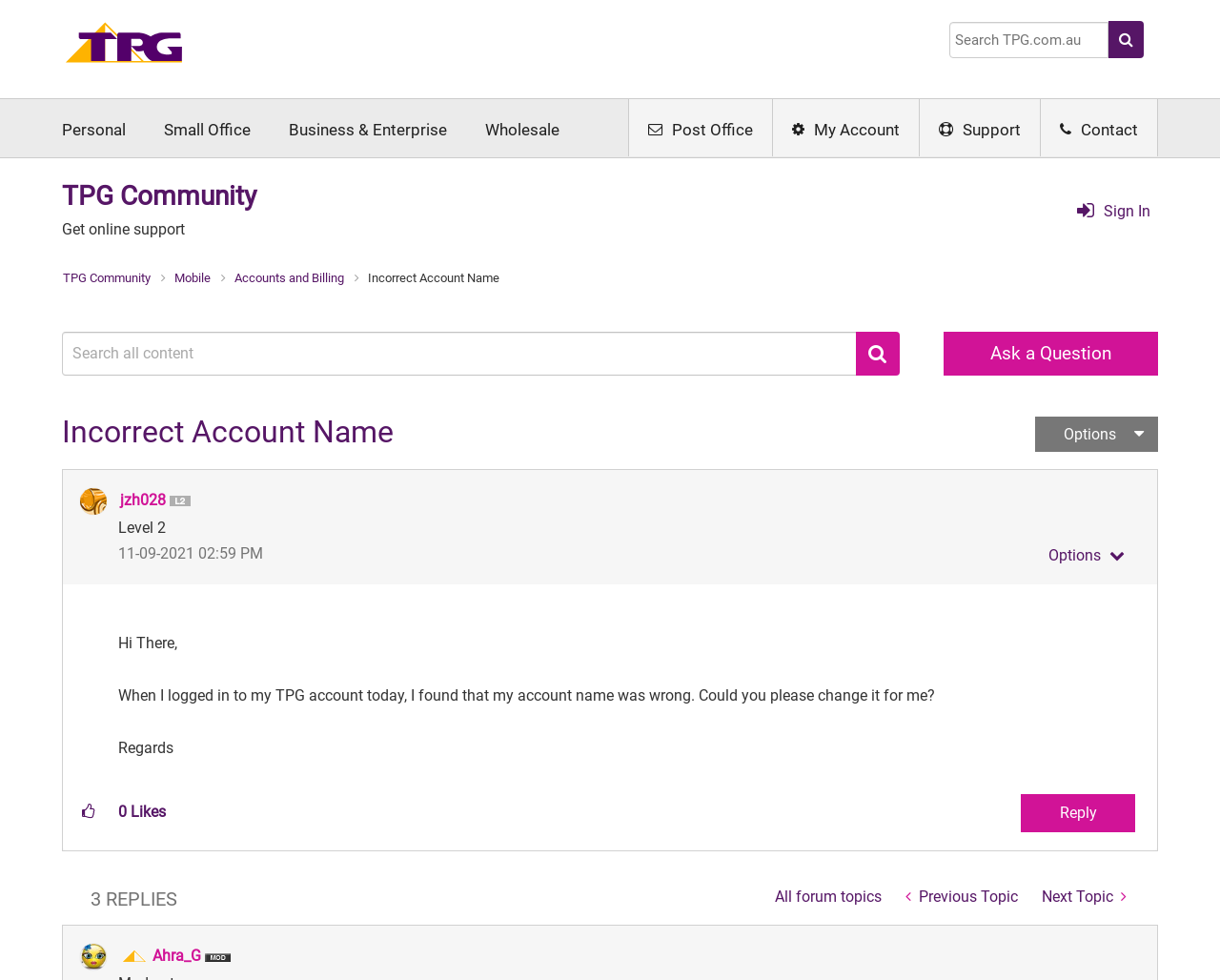Determine the bounding box coordinates of the clickable region to follow the instruction: "Click on My Account".

[0.633, 0.101, 0.753, 0.159]